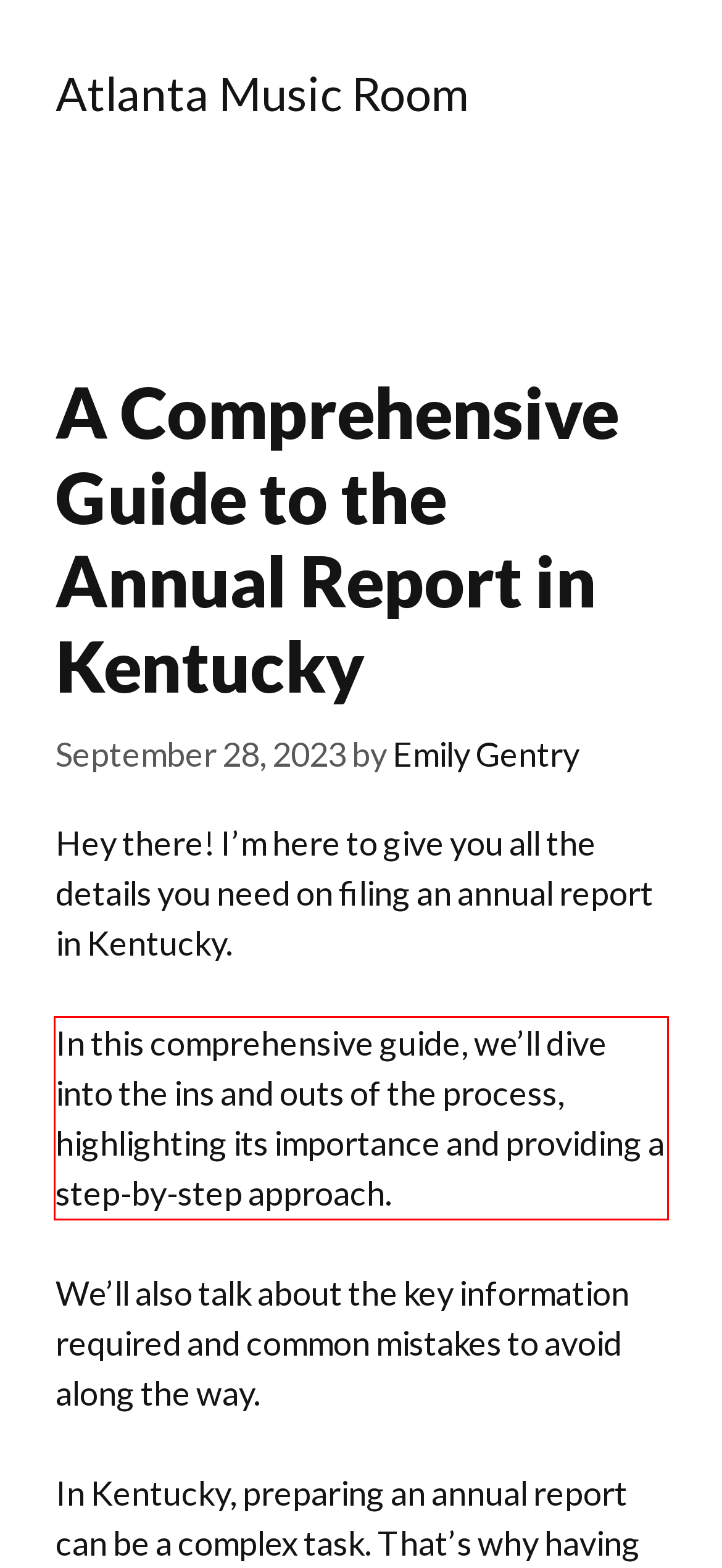The screenshot you have been given contains a UI element surrounded by a red rectangle. Use OCR to read and extract the text inside this red rectangle.

In this comprehensive guide, we’ll dive into the ins and outs of the process, highlighting its importance and providing a step-by-step approach.